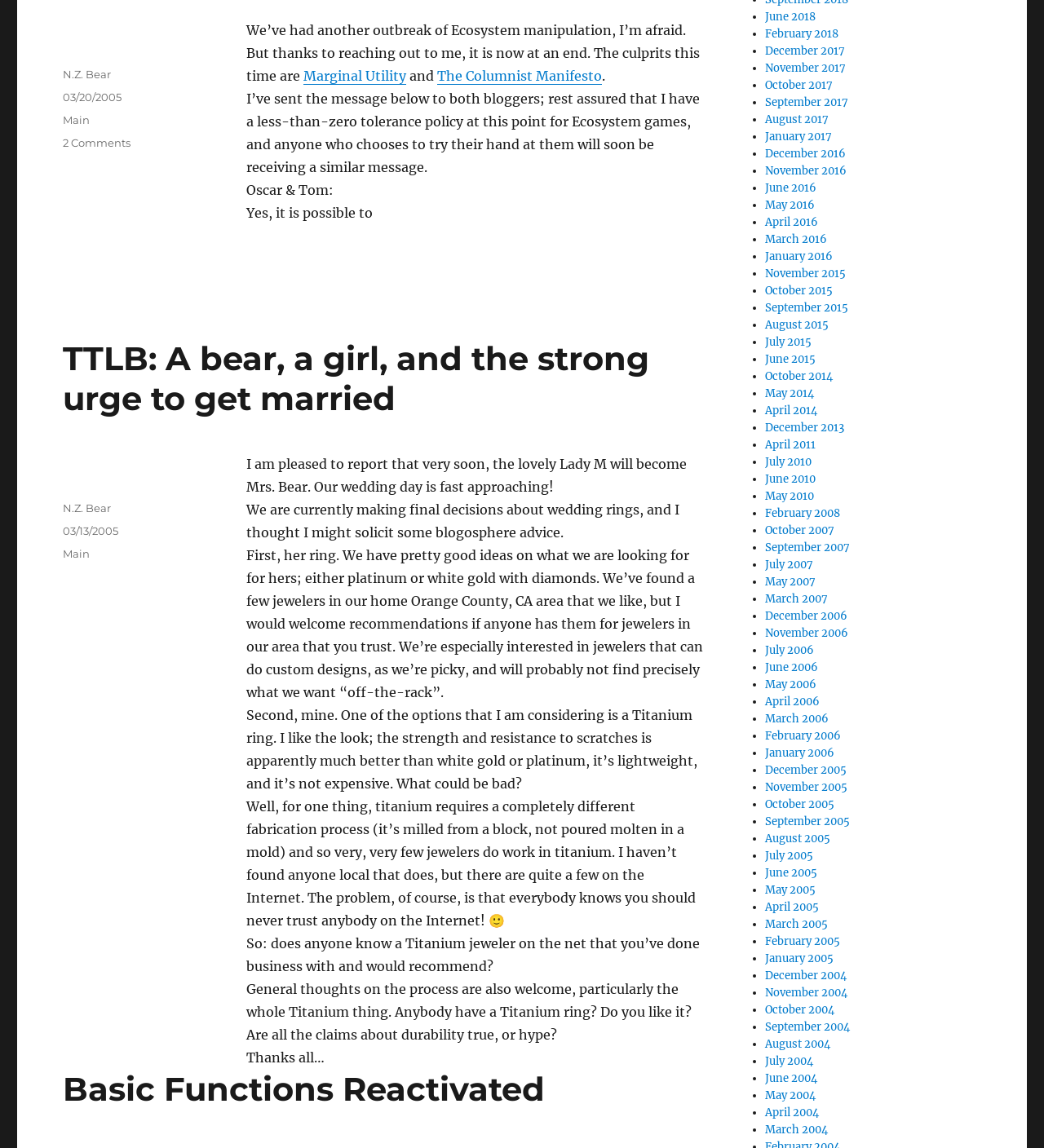Determine the bounding box coordinates of the clickable region to execute the instruction: "Click on the link 'Marginal Utility'". The coordinates should be four float numbers between 0 and 1, denoted as [left, top, right, bottom].

[0.291, 0.059, 0.389, 0.073]